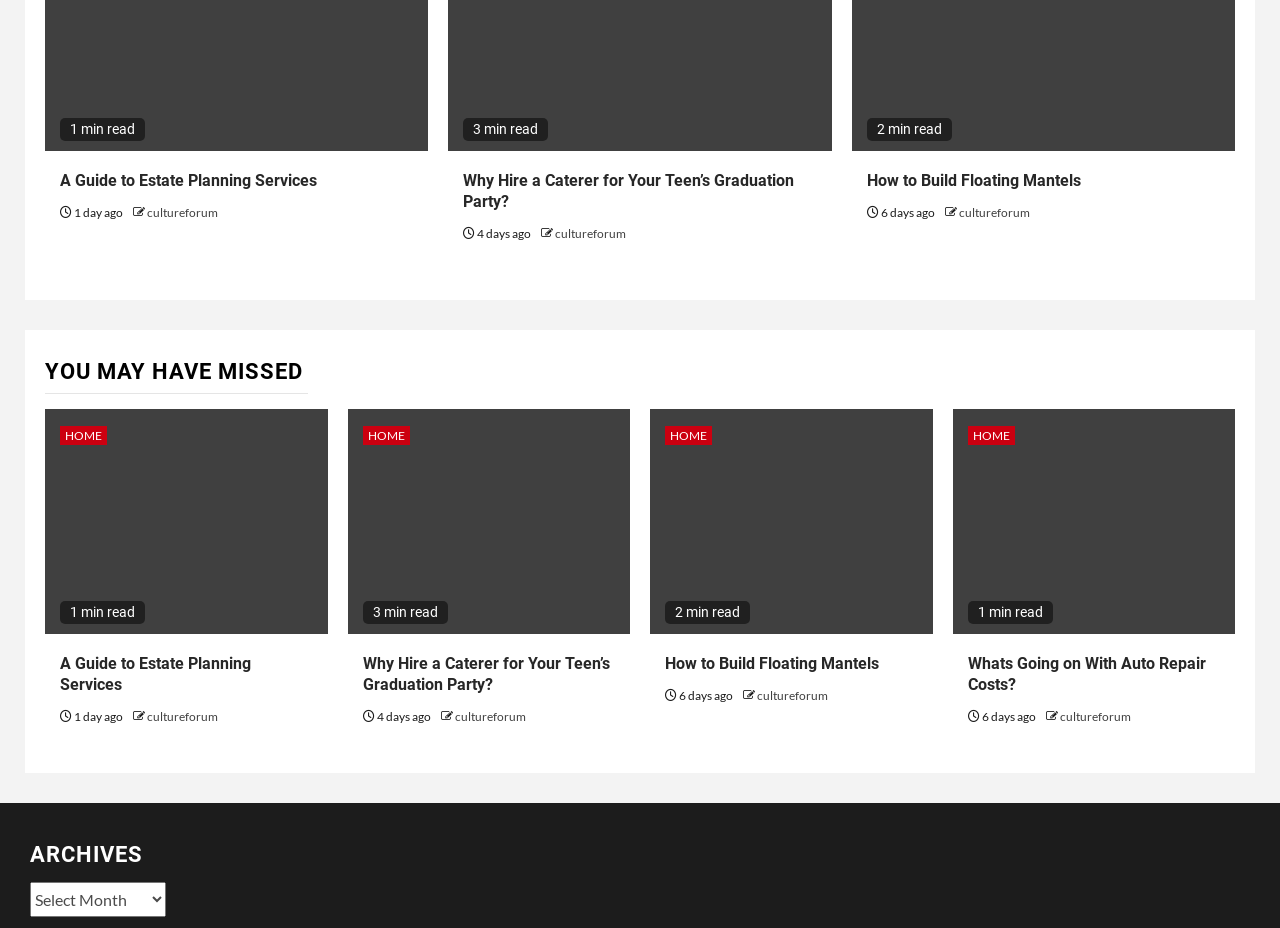Locate the bounding box coordinates of the clickable region to complete the following instruction: "visit the 'cultureforum'."

[0.115, 0.221, 0.17, 0.237]